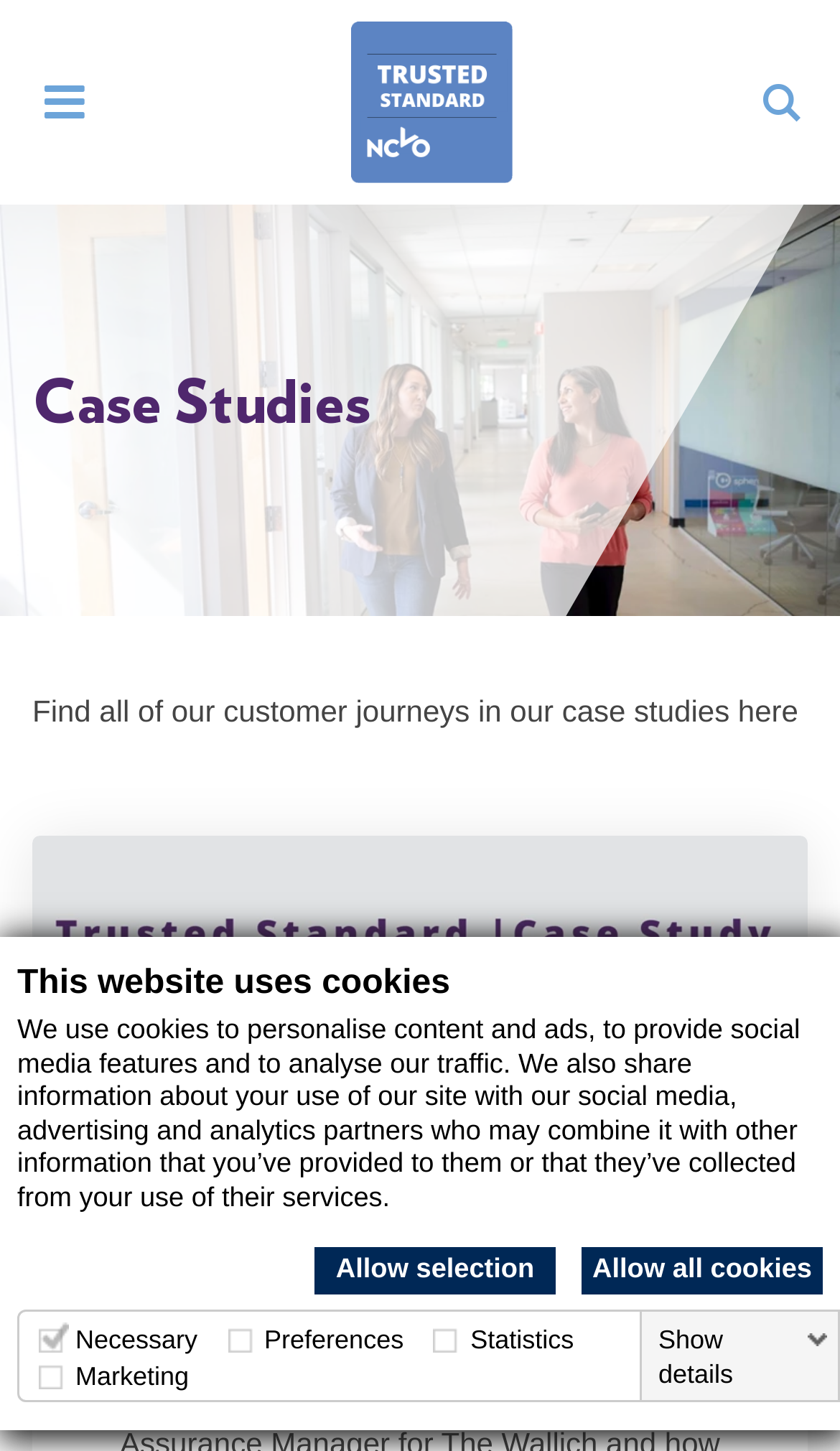Determine the bounding box for the HTML element described here: "title="The Wallich Case Study"". The coordinates should be given as [left, top, right, bottom] with each number being a float between 0 and 1.

[0.038, 0.576, 0.962, 0.827]